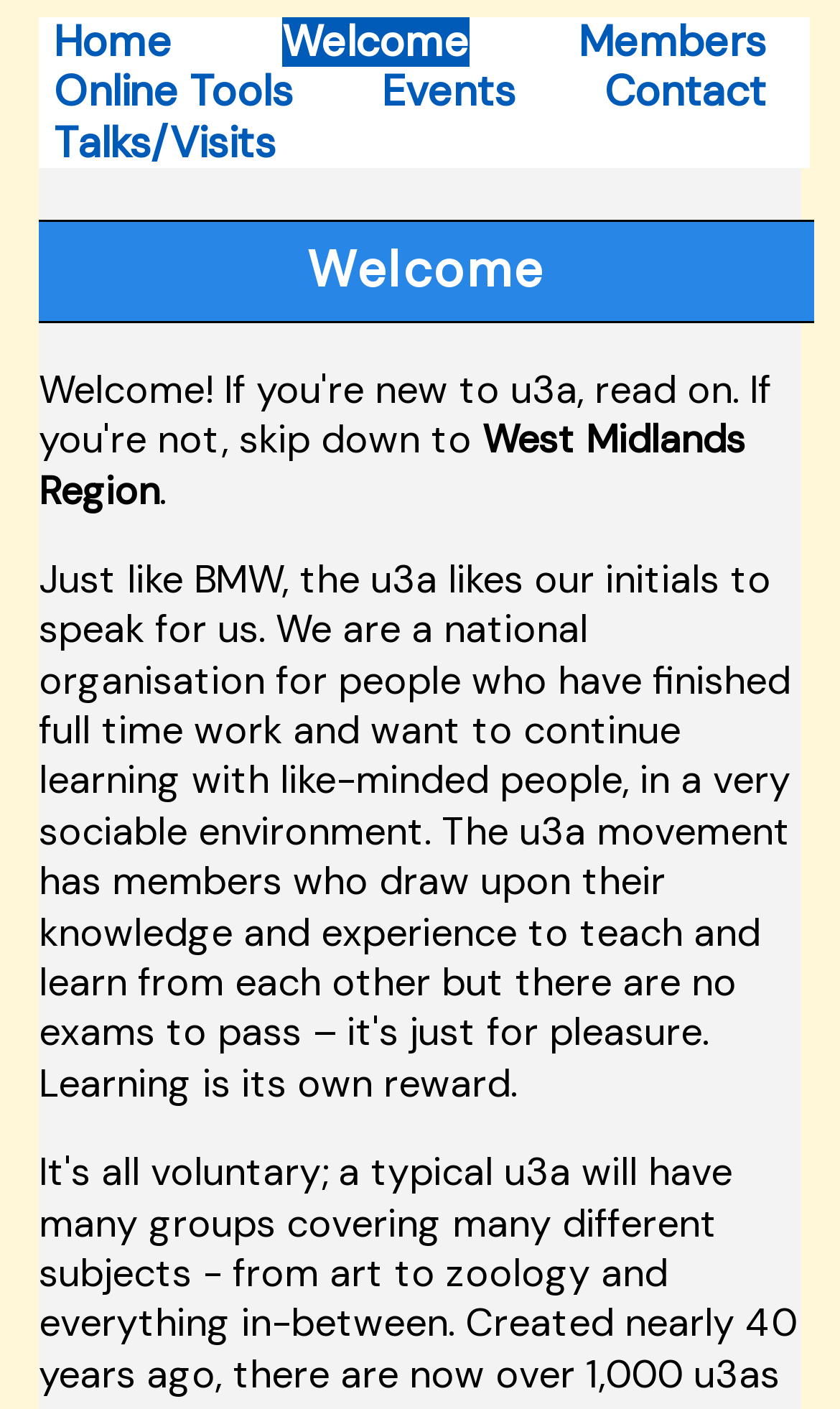How many StaticText elements are on the webpage?
Based on the image, provide a one-word or brief-phrase response.

2